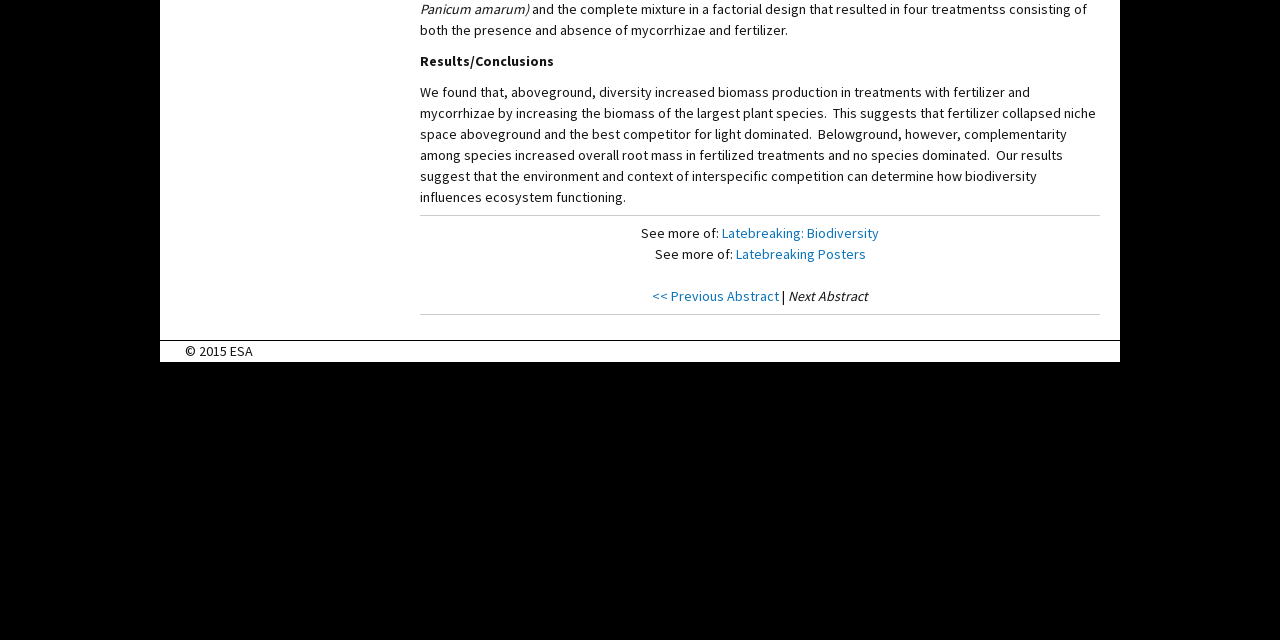Give the bounding box coordinates for the element described by: "Latebreaking Posters".

[0.575, 0.383, 0.676, 0.411]